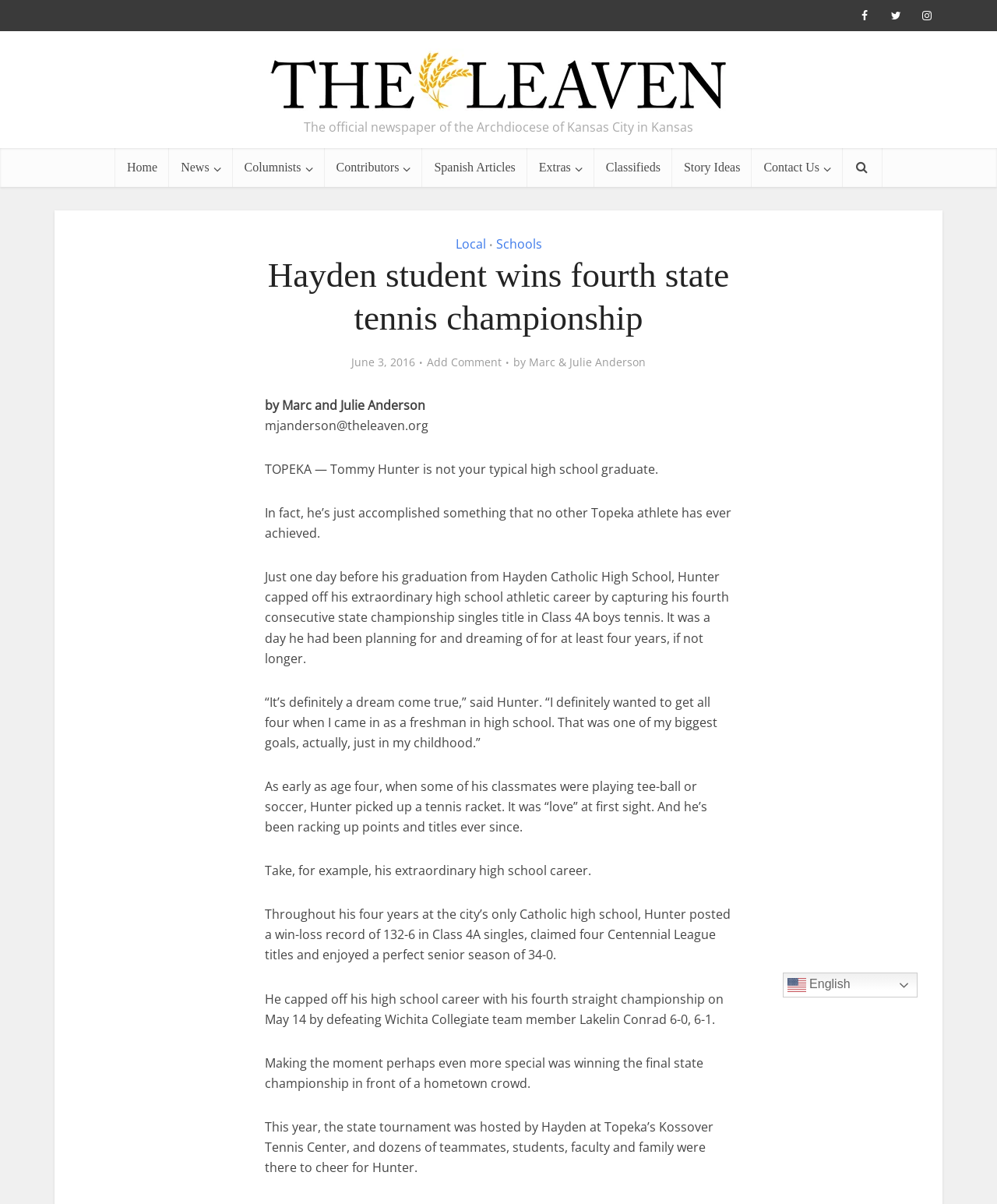Please provide the bounding box coordinates for the element that needs to be clicked to perform the following instruction: "Switch to English language". The coordinates should be given as four float numbers between 0 and 1, i.e., [left, top, right, bottom].

[0.785, 0.808, 0.92, 0.828]